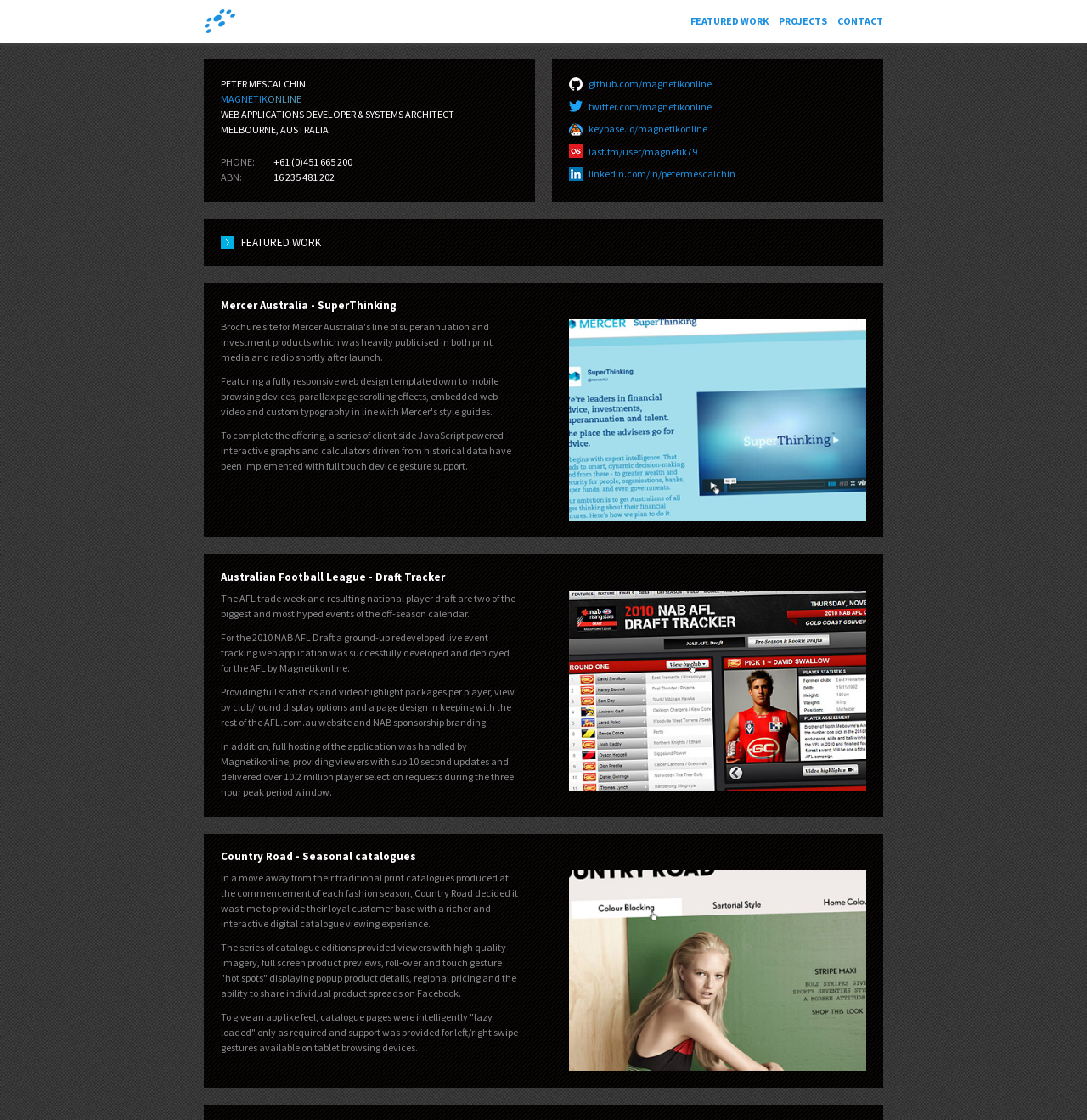What is the phone number of Magnetikonline?
Please provide a comprehensive and detailed answer to the question.

I found the answer by looking at the static text elements on the webpage, specifically the one that says 'PHONE:' followed by the phone number.